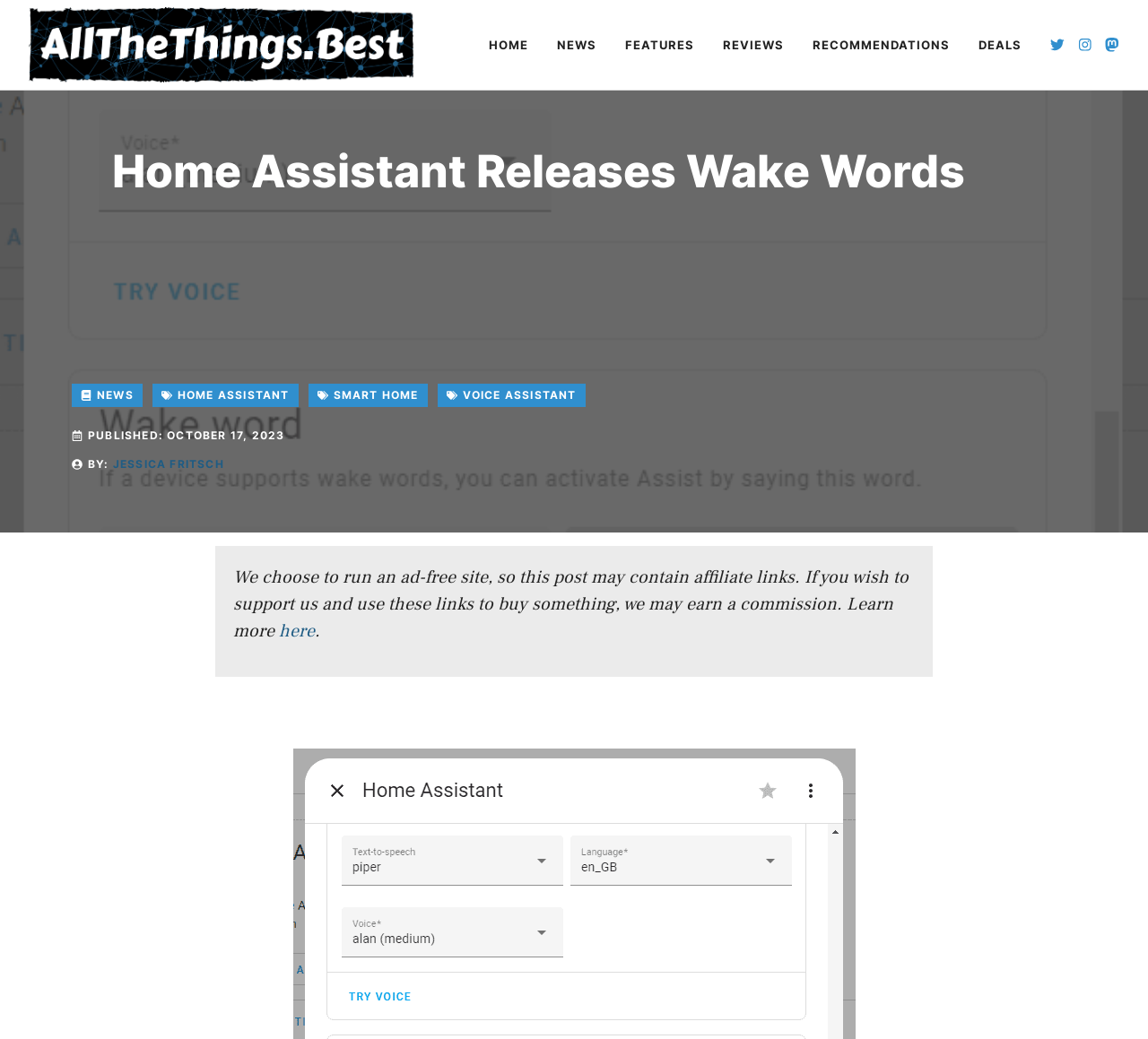What is the name of the website?
Please provide a detailed and thorough answer to the question.

I determined the name of the website by looking at the banner element at the top of the page, which contains the text 'AllTheThings'.